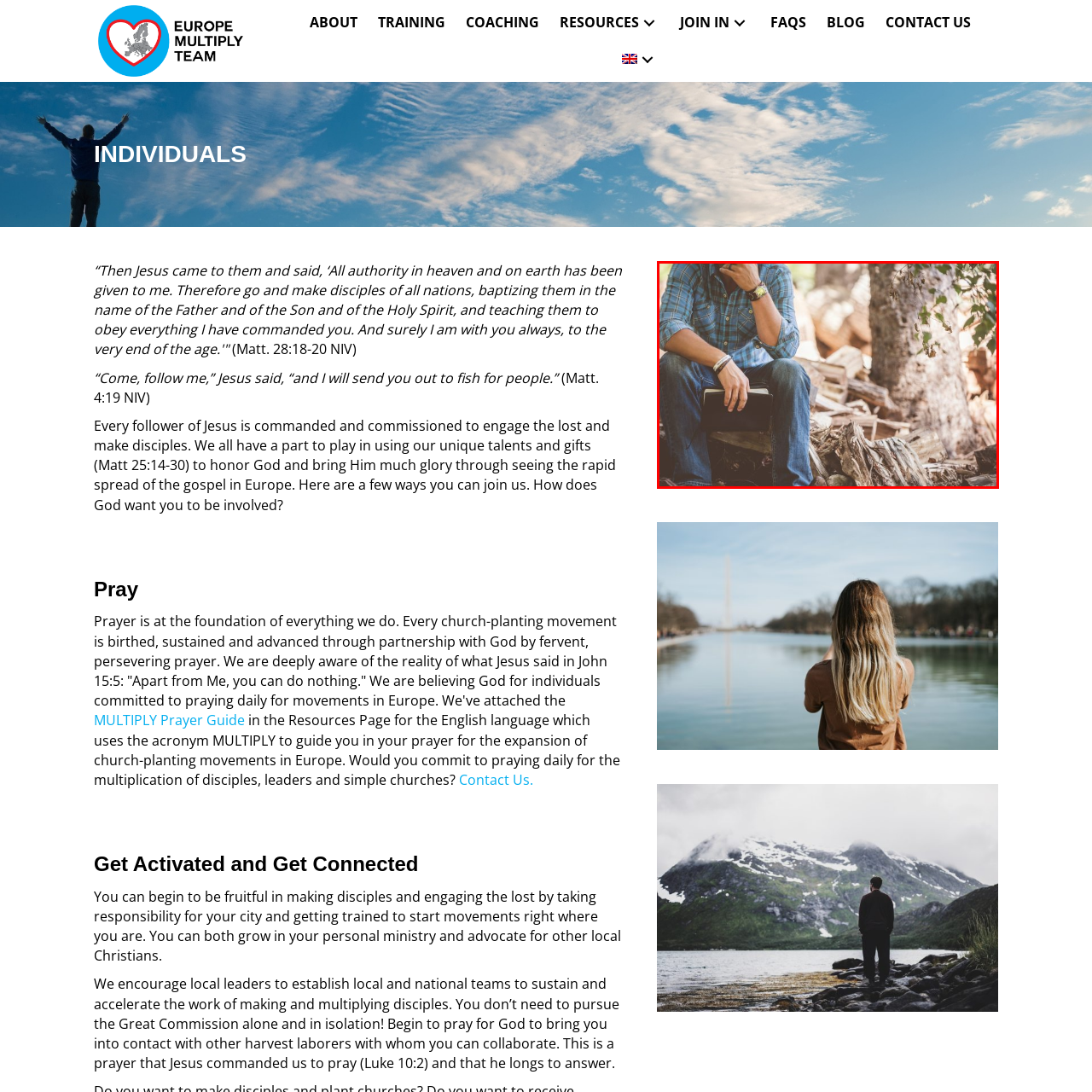What is the man holding in his lap?
Carefully analyze the image within the red bounding box and give a comprehensive response to the question using details from the image.

The caption states that the man holds a black book, likely a Bible, in his lap, indicating a moment of reflection or prayer. This suggests that the man is holding a black book in his lap.